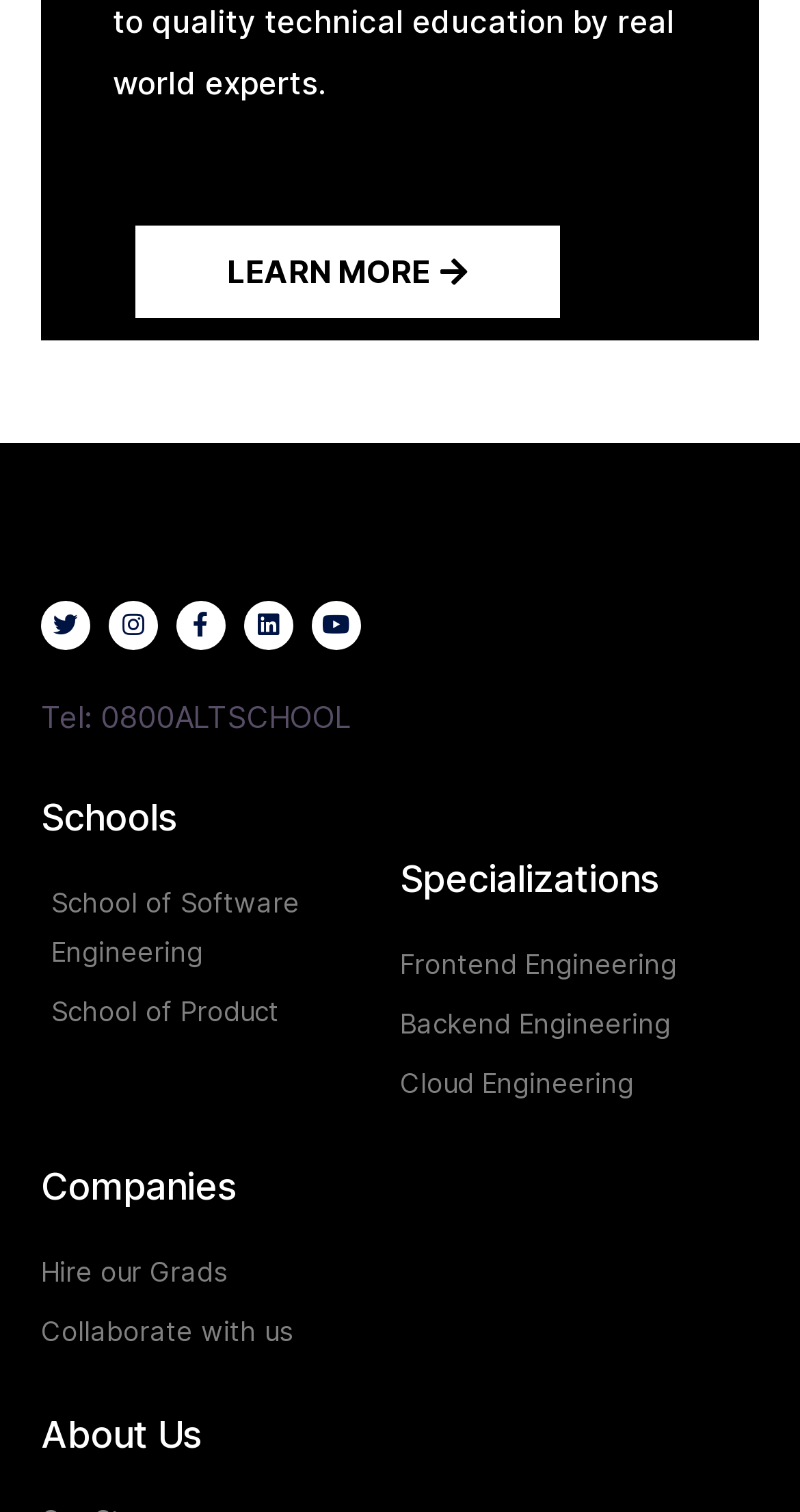Provide the bounding box coordinates in the format (top-left x, top-left y, bottom-right x, bottom-right y). All values are floating point numbers between 0 and 1. Determine the bounding box coordinate of the UI element described as: School of Software Engineering

[0.051, 0.58, 0.5, 0.645]